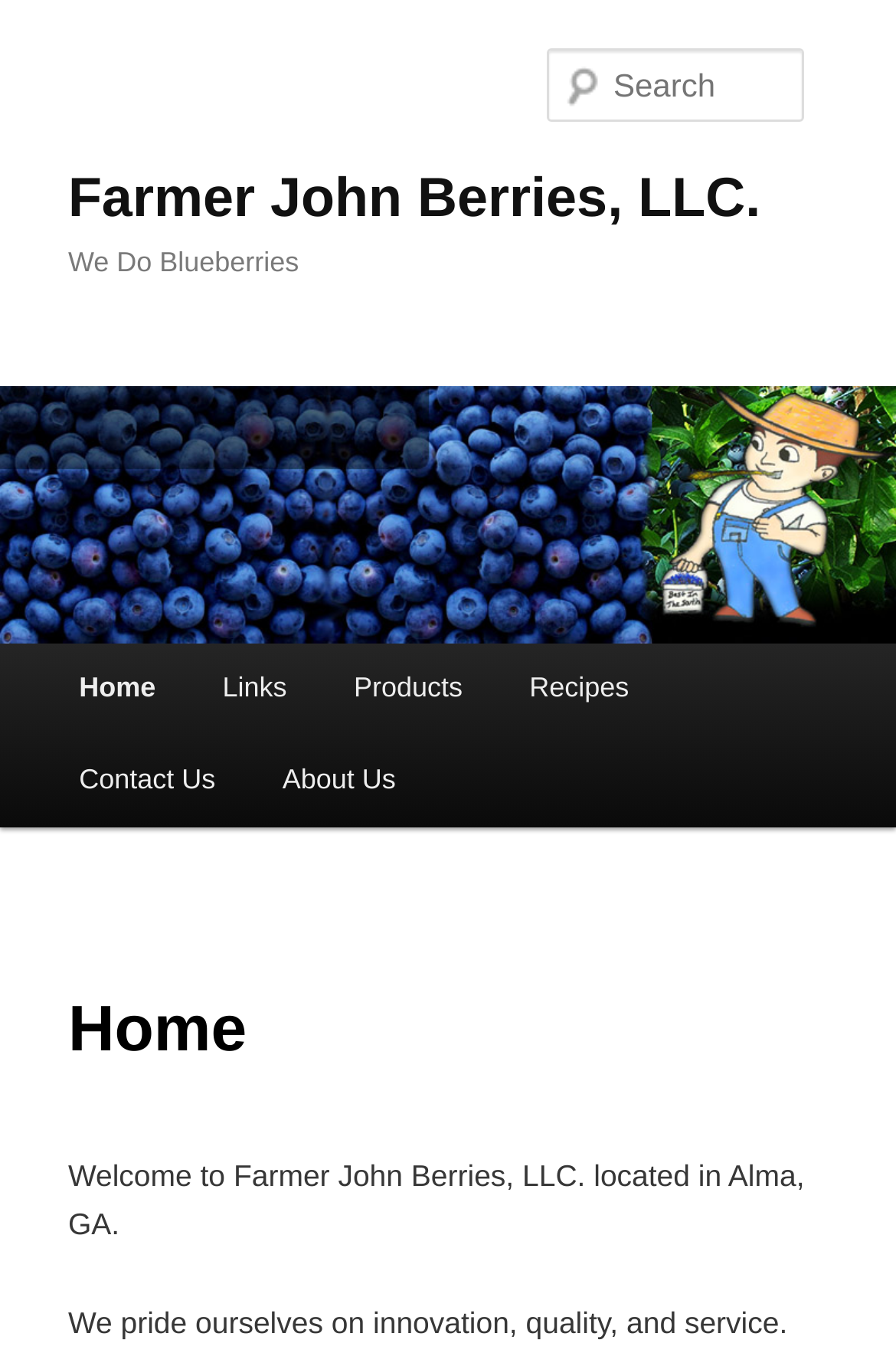What is the name of the company?
Answer the question based on the image using a single word or a brief phrase.

Farmer John Berries, LLC.